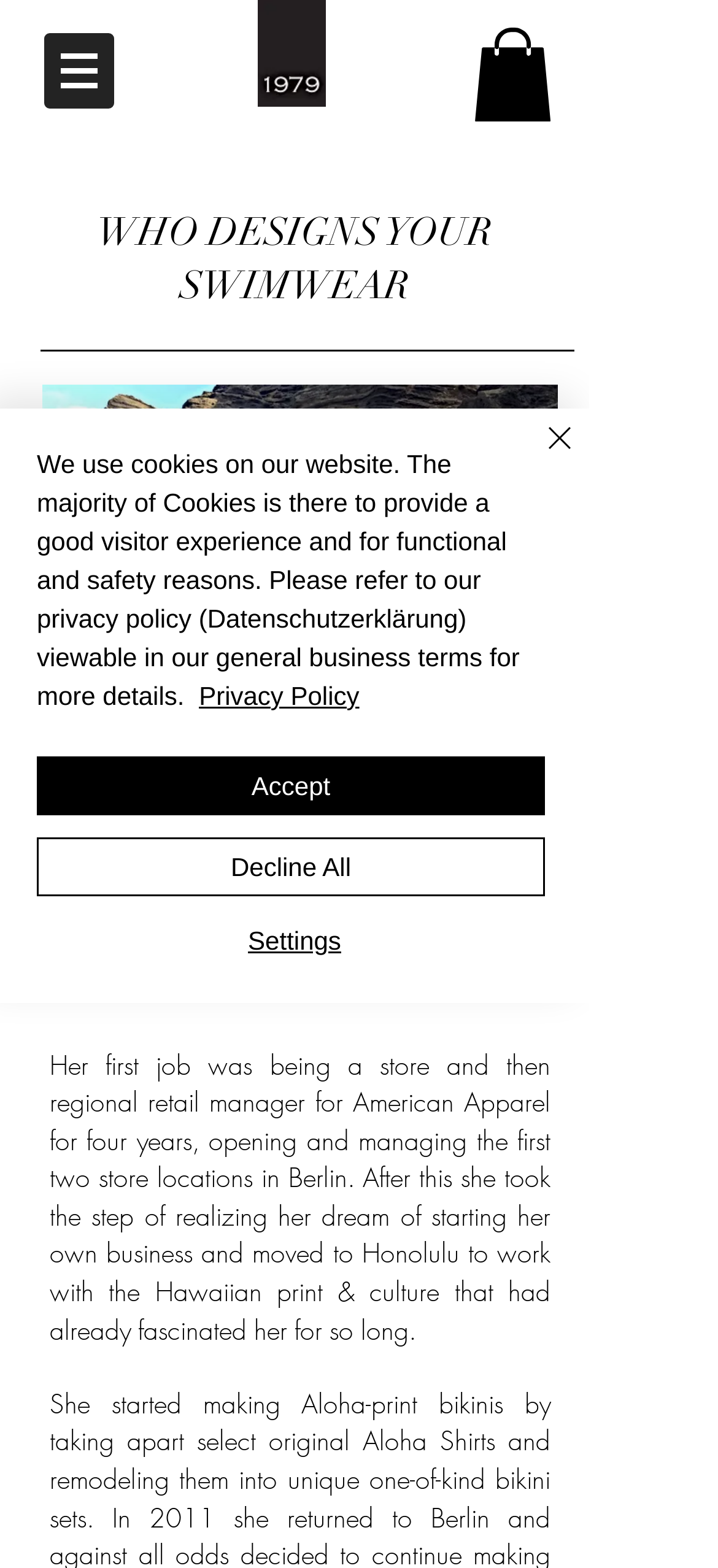What is the theme of Suzanna Kuhlemann's graduation project?
Refer to the image and provide a concise answer in one word or phrase.

Abstract Hawaiian prints on Men´s and Women´s swimwear